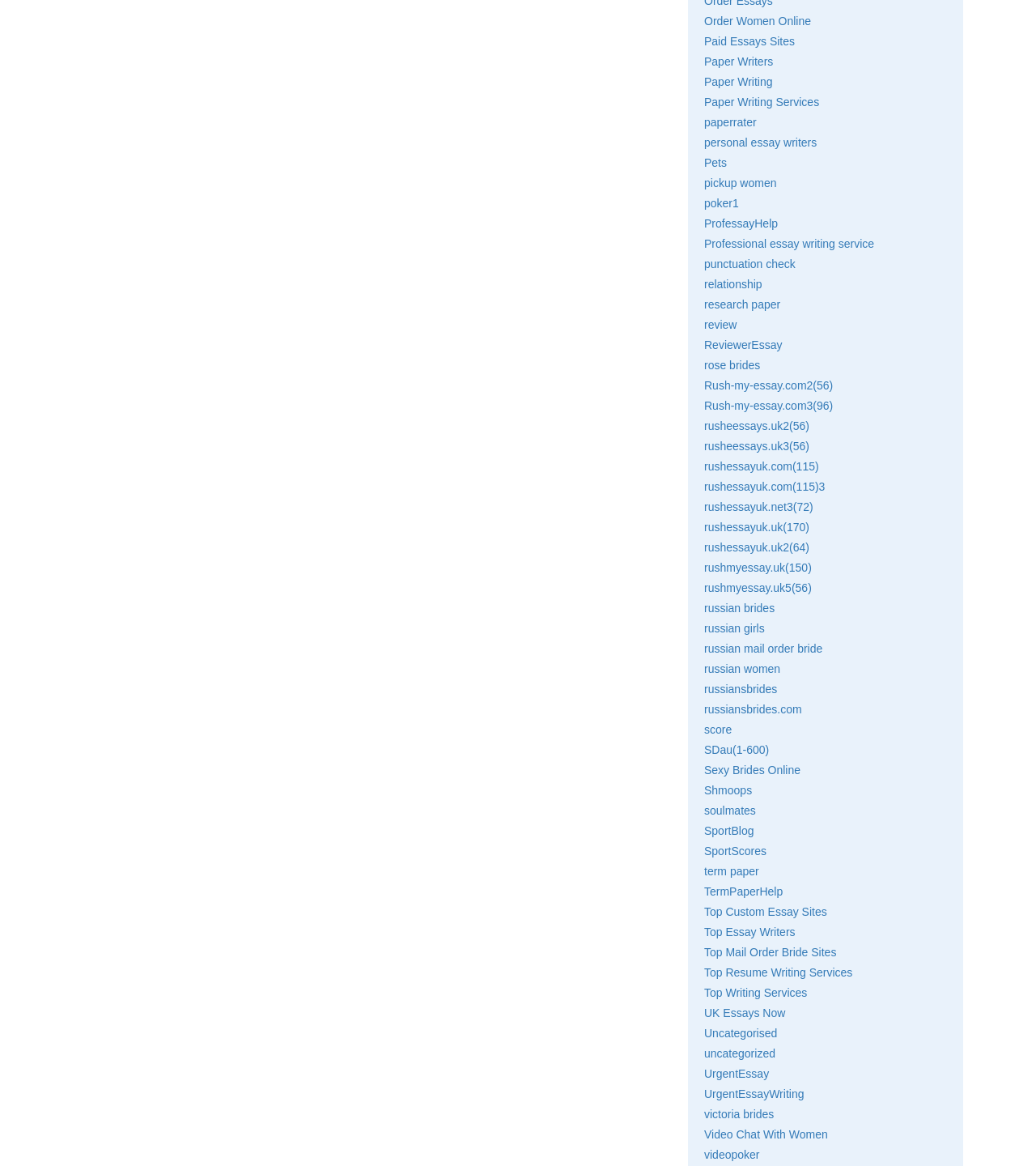How many links are related to Russian brides on the webpage?
Look at the screenshot and give a one-word or phrase answer.

More than 5